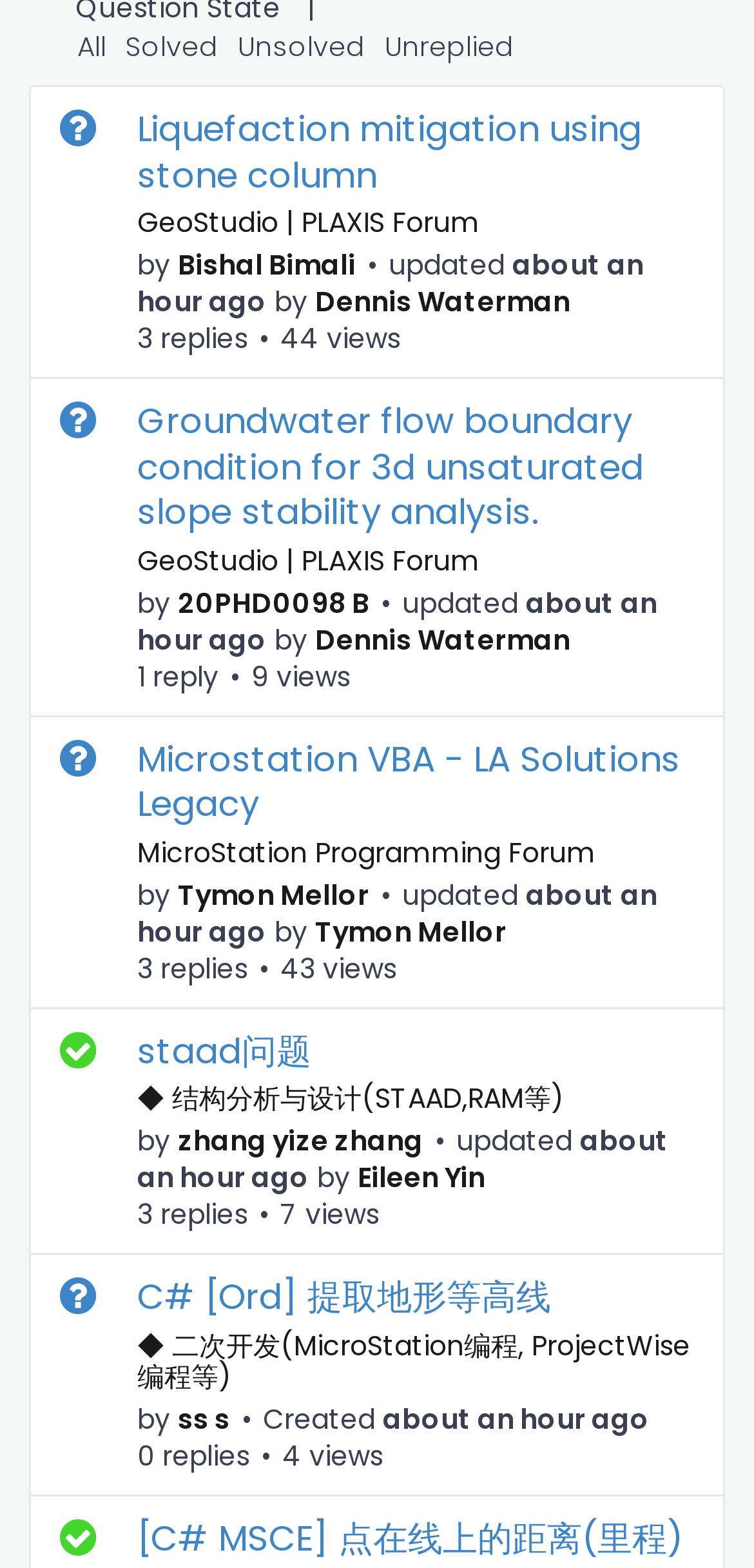Identify the bounding box coordinates of the clickable region necessary to fulfill the following instruction: "Go to GeoStudio | PLAXIS Forum". The bounding box coordinates should be four float numbers between 0 and 1, i.e., [left, top, right, bottom].

[0.182, 0.13, 0.636, 0.154]